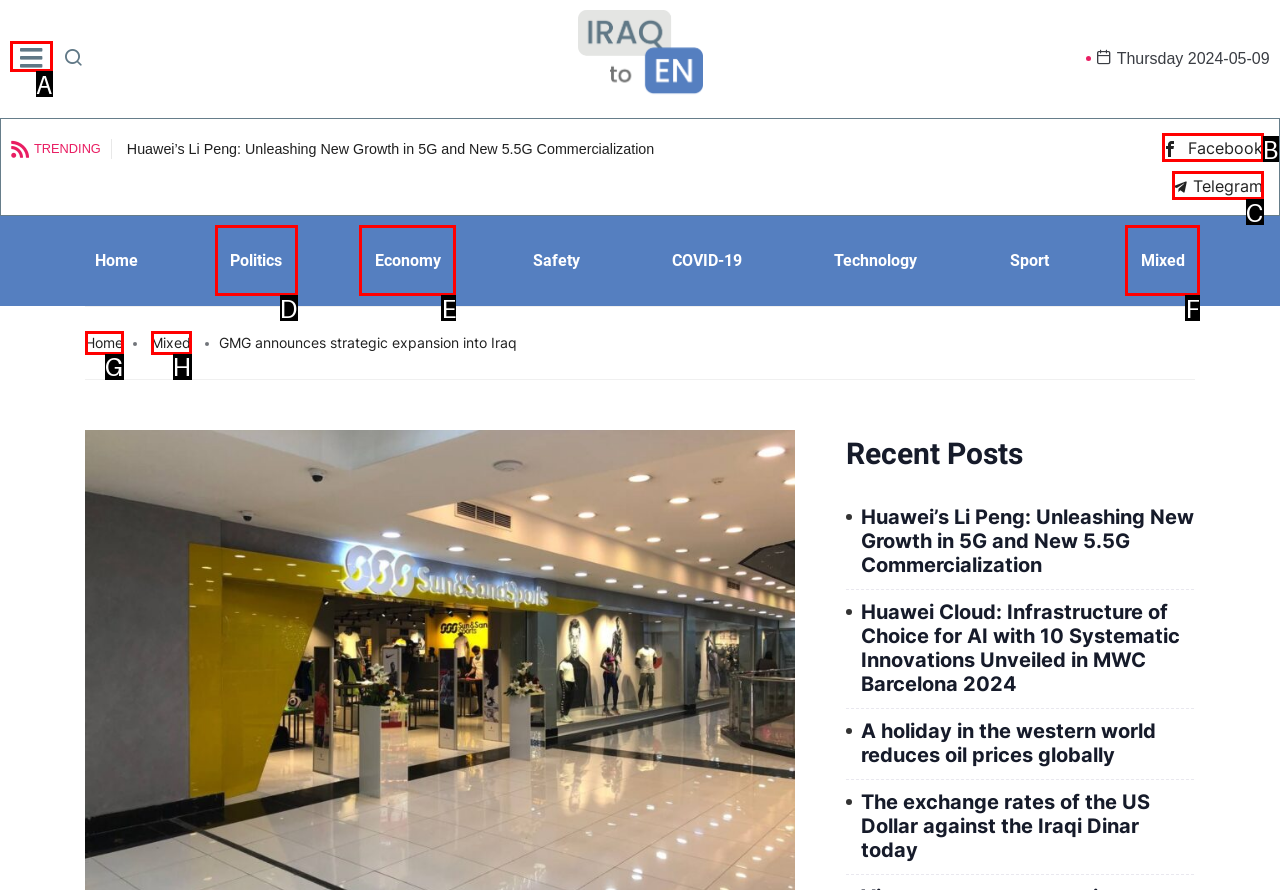Choose the HTML element that needs to be clicked for the given task: Visit Facebook page Respond by giving the letter of the chosen option.

B